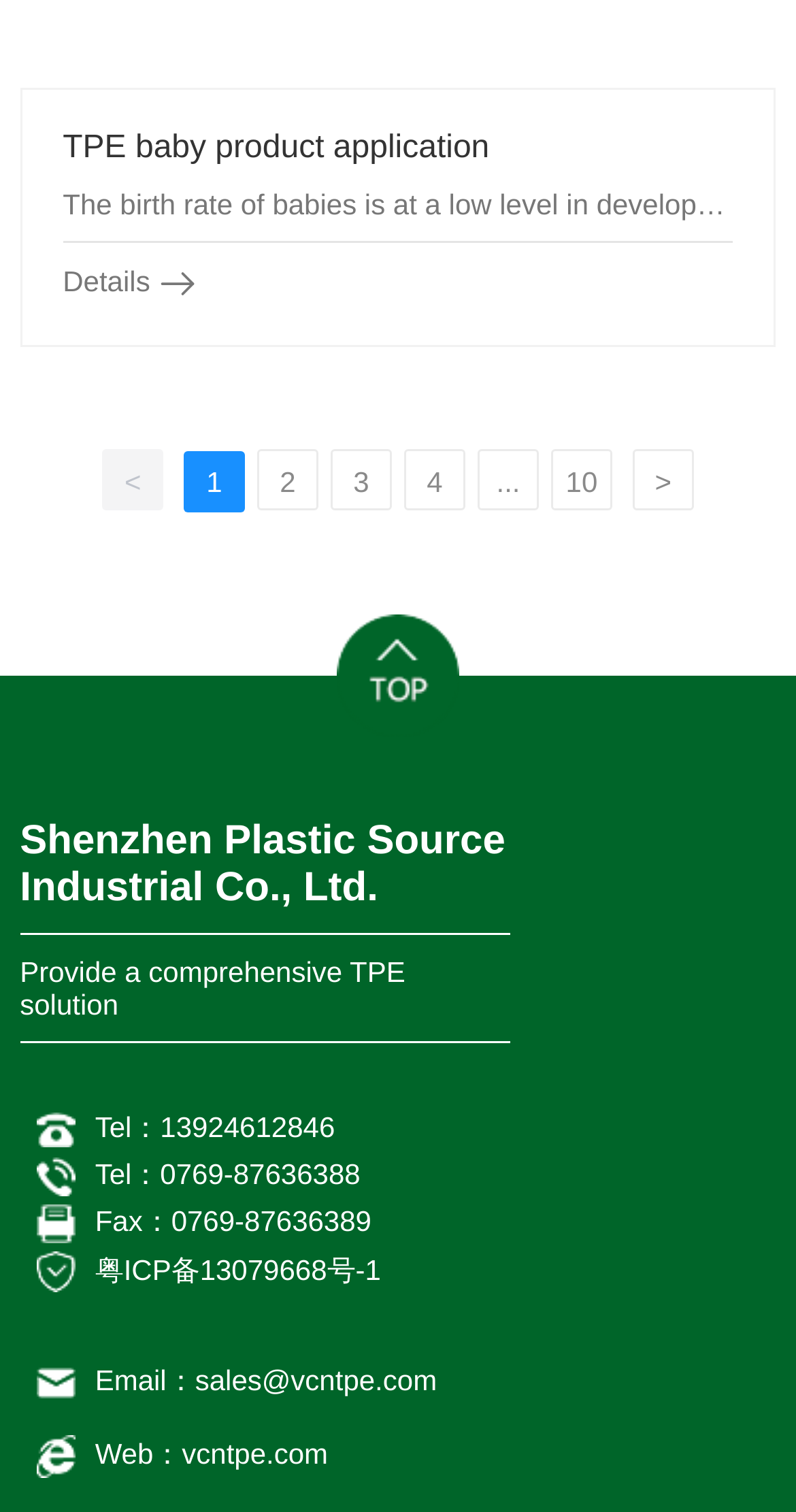Using the provided element description: "TPE baby product application", identify the bounding box coordinates. The coordinates should be four floats between 0 and 1 in the order [left, top, right, bottom].

[0.079, 0.086, 0.615, 0.109]